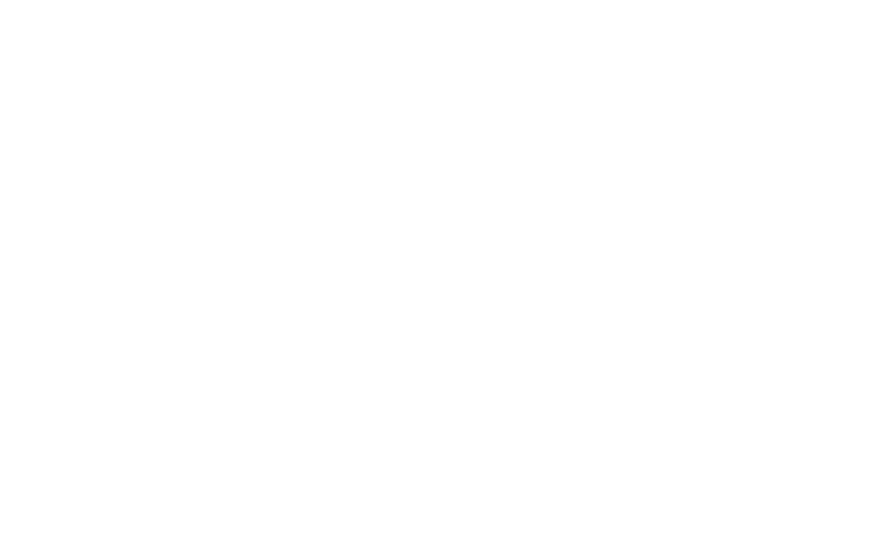Give a complete and detailed account of the image.

The image showcases the exterior of a luxurious Feadship 84 yacht, captured during an elegant evening setting. It highlights the sleek lines and sophisticated design that characterize this vessel, emphasizing its modern aesthetic and craftsmanship. The warm glow of the evening light complements the yacht's contours, evoking a sense of serenity and opulence. This visual representation perfectly encapsulates the grandeur and attention to detail synonymous with Feadship yachts, inviting viewers to imagine the unique experience of luxury sailing.